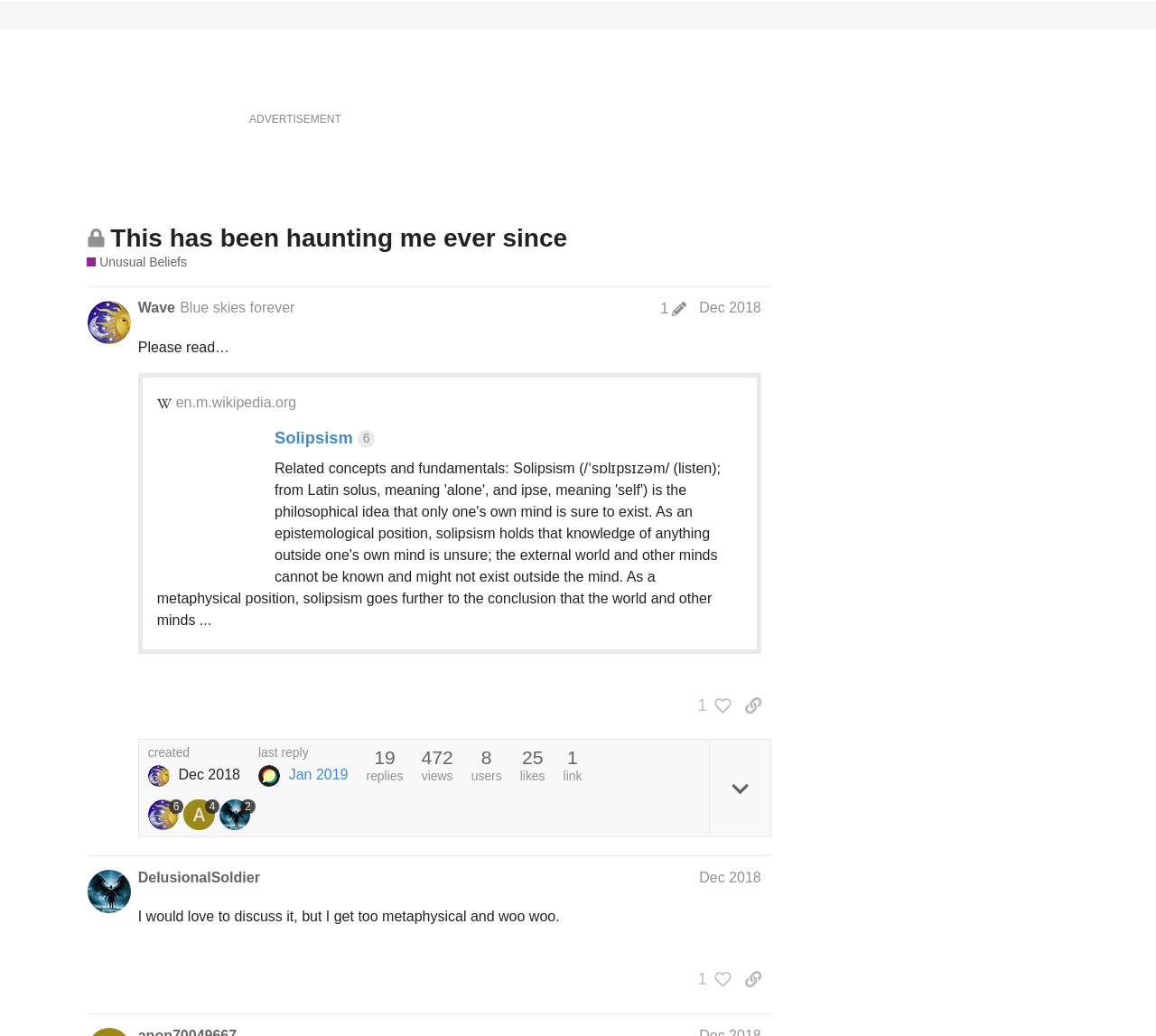Why was the topic automatically closed?
Using the image as a reference, answer the question in detail.

I found the answer by looking at the static text 'This topic was automatically closed 14 days after the last reply. New replies are no longer allowed.' which explains the reason for closing the topic.